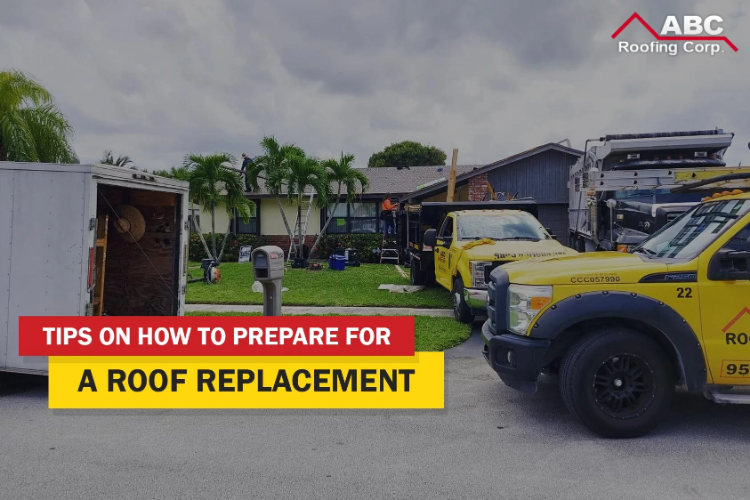Give a thorough description of the image, including any visible elements and their relationships.

The image showcases a residential area where preparations are underway for a roof replacement. In the foreground, two vibrant yellow trucks labeled with "ABC Roofing Corp." are parked, signaling the arrival of a professional roofing team. The scene is active, with a trailer on the left side set up to assist in the roofing project. Behind the trucks, we can see workers attending to the house, where a portion of the roof has been removed, indicating the beginning stages of the replacement process. Above the scene, dramatic clouds suggest the possibility of a storm, underscoring the importance of timely preparation for roofing work. A bold, attention-grabbing banner at the bottom reads, "TIPS ON HOW TO PREPARE FOR A ROOF REPLACEMENT," highlighting the focus of the content related to this image, which aims to provide homeowners with essential guidance for managing a roof replacement effectively.